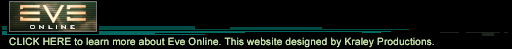Analyze the image and describe all the key elements you observe.

The image features a promotional banner for "EVE Online," an expansive multiplayer online game. The banner highlights a call-to-action with informative text, inviting viewers to "CLICK HERE to learn more about Eve Online." Additionally, it notes the website's design credit to Kraley Productions, indicating a professional touch in its presentation. The design elements showcase the game's branding, contributing to an immersive and engaging experience for potential players interested in exploring the vast universe of EVE Online.